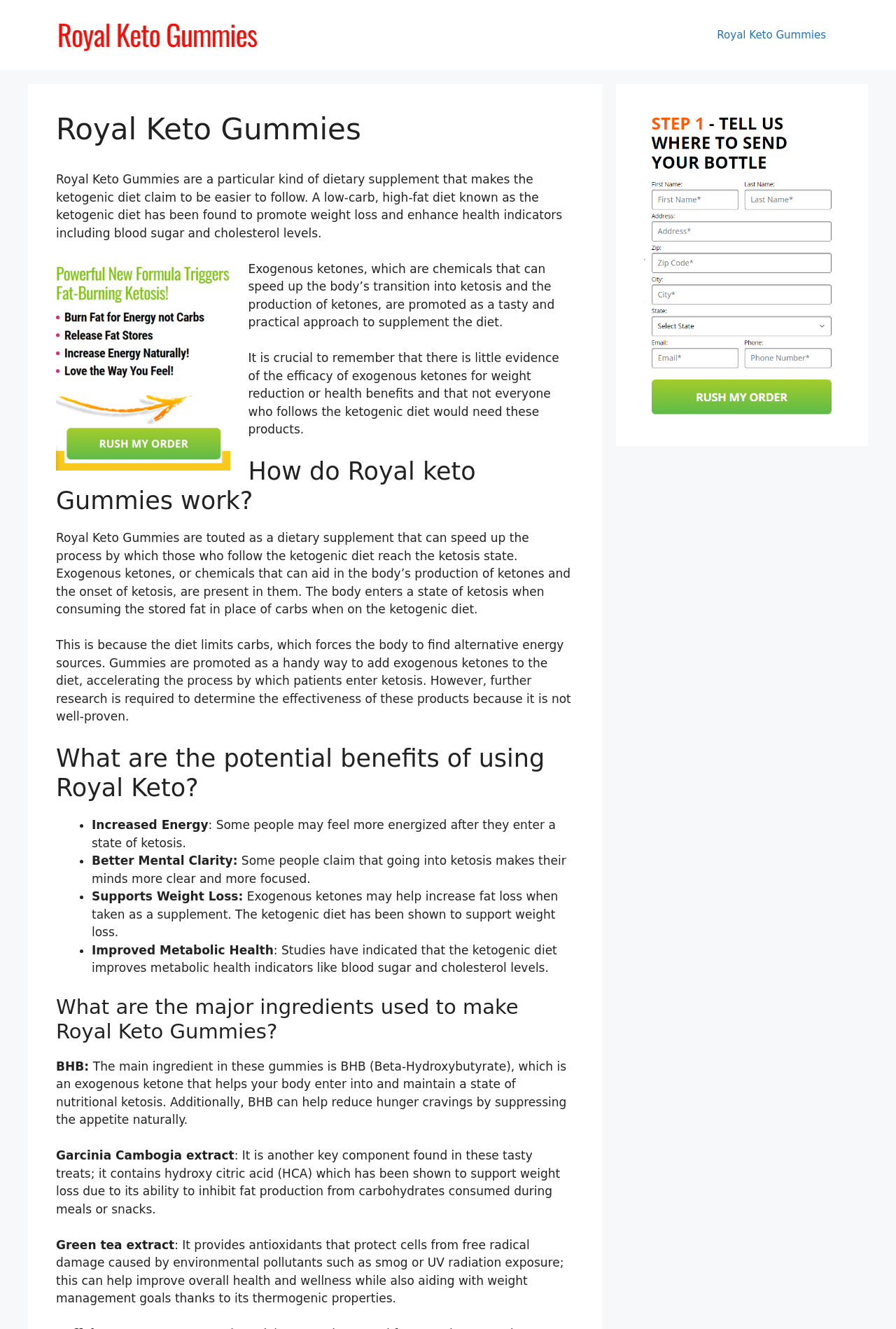Locate and generate the text content of the webpage's heading.

Royal Keto Gummies